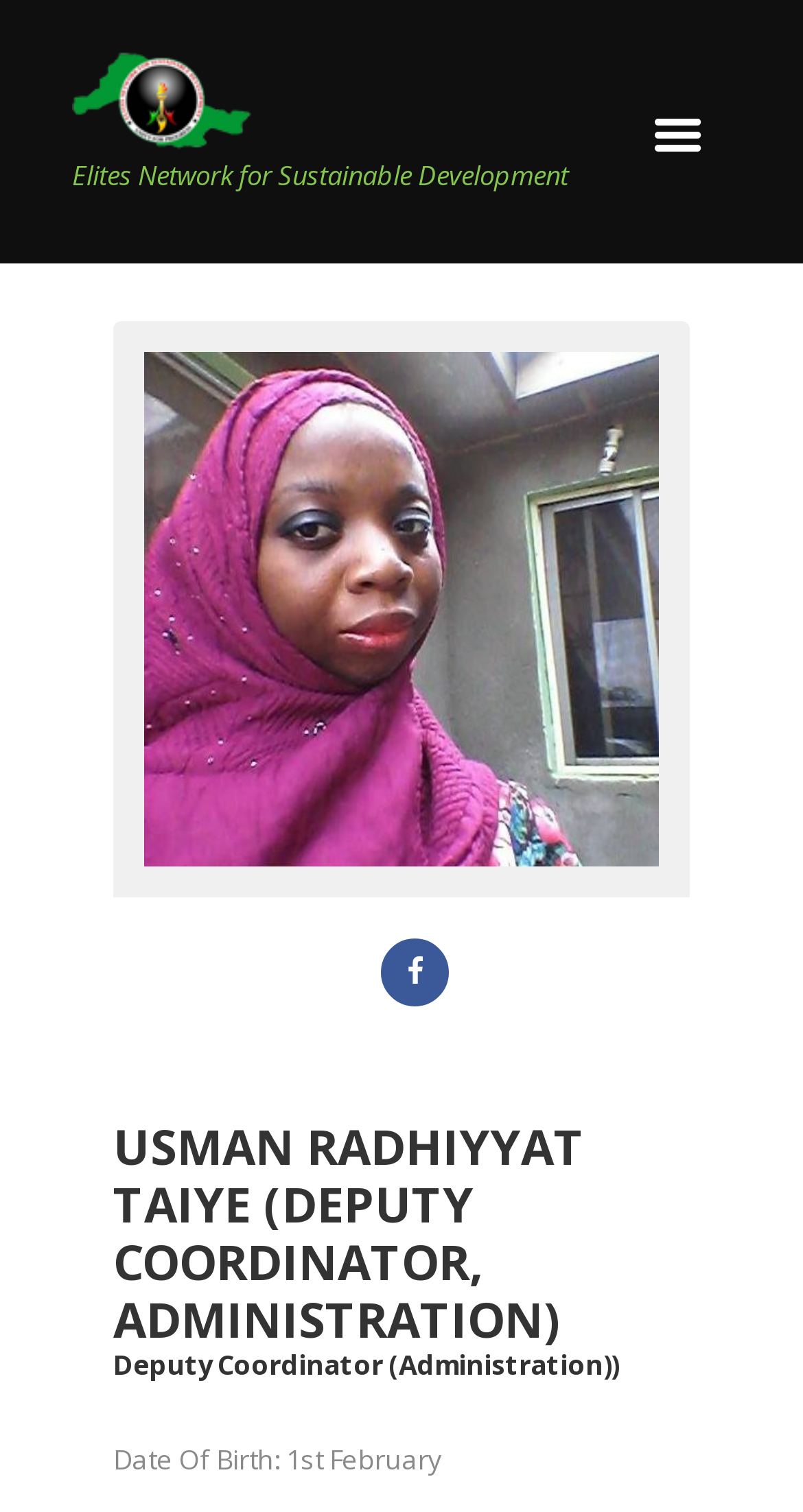What is the name of the person?
Examine the image and give a concise answer in one word or a short phrase.

Usman Radhiyyat Taiye